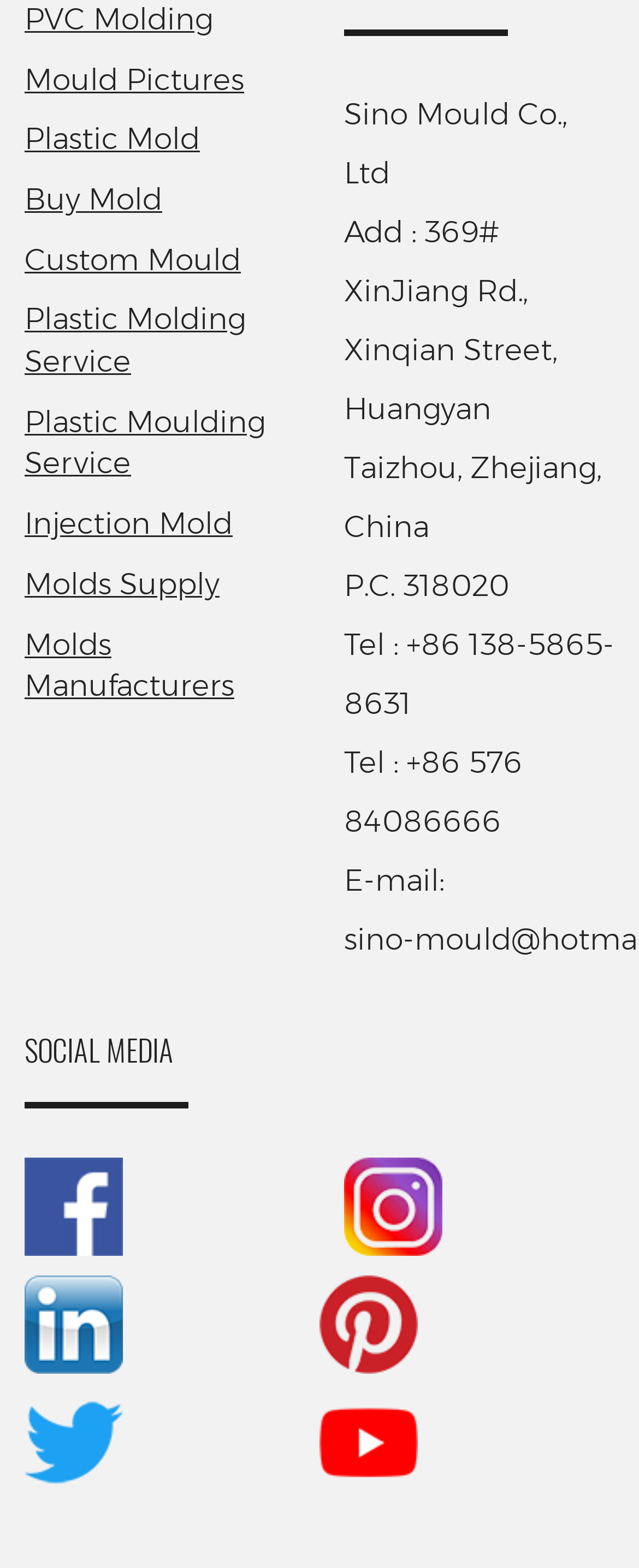Give the bounding box coordinates for the element described as: "Plastic Molding Service".

[0.038, 0.191, 0.462, 0.245]